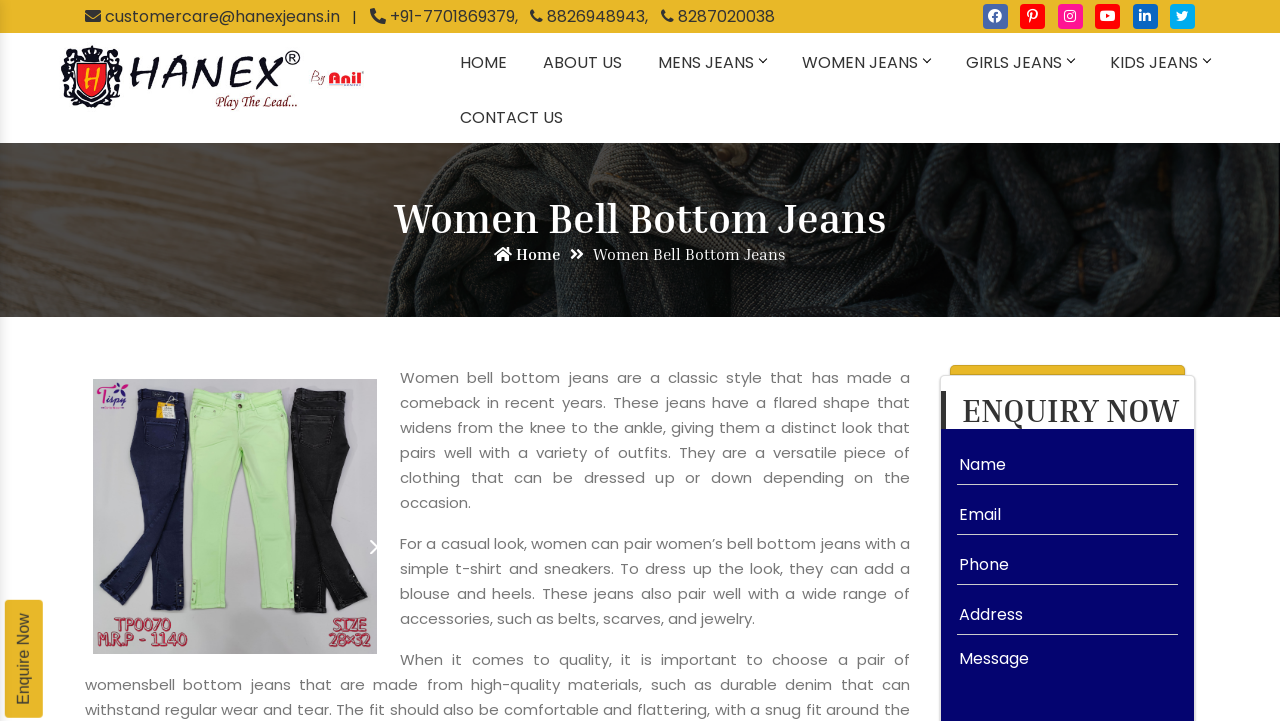Please find and report the bounding box coordinates of the element to click in order to perform the following action: "View the Women Bell Bottom Jeans image". The coordinates should be expressed as four float numbers between 0 and 1, in the format [left, top, right, bottom].

[0.119, 0.526, 0.341, 0.868]